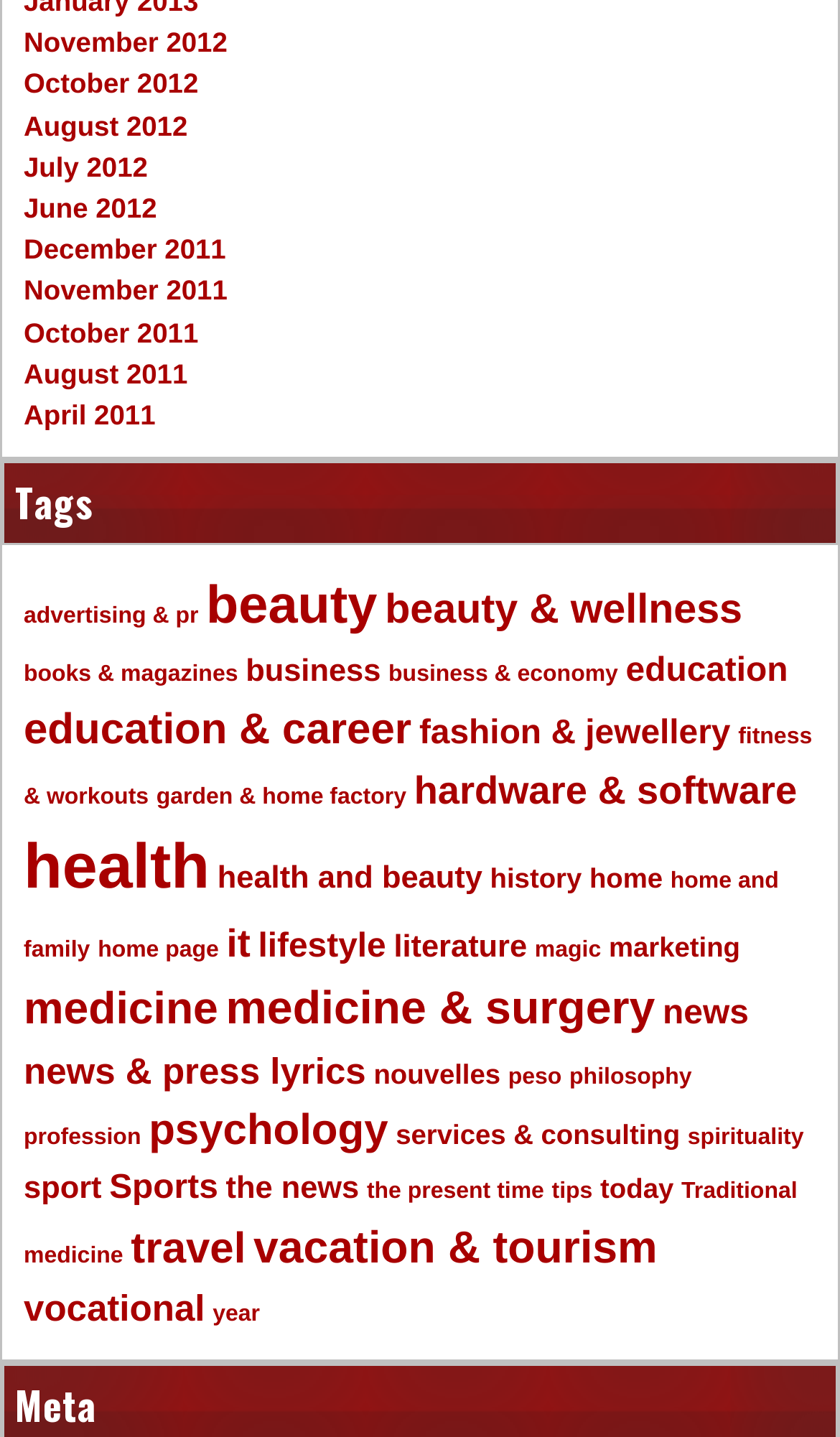Locate the bounding box coordinates of the area where you should click to accomplish the instruction: "Browse travel articles".

[0.156, 0.853, 0.293, 0.886]